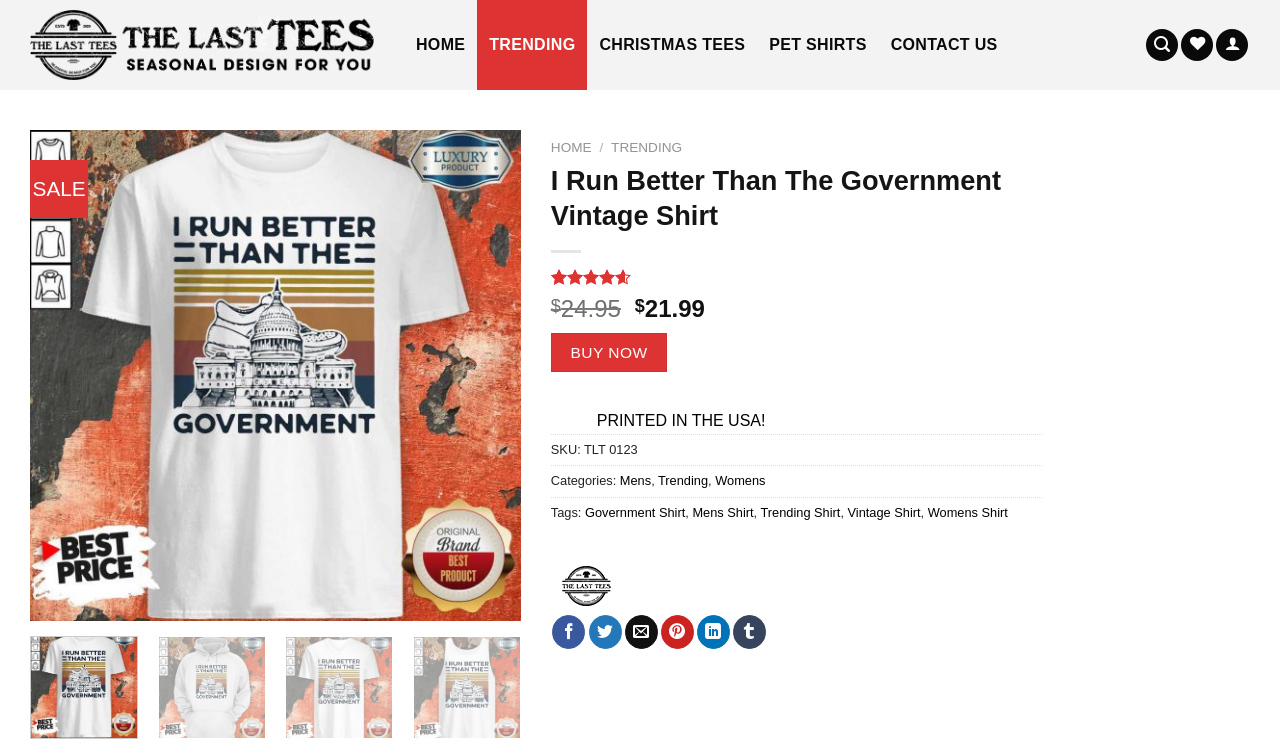Find the bounding box coordinates of the element's region that should be clicked in order to follow the given instruction: "Click on the 'BUY NOW' button". The coordinates should consist of four float numbers between 0 and 1, i.e., [left, top, right, bottom].

[0.43, 0.441, 0.521, 0.493]